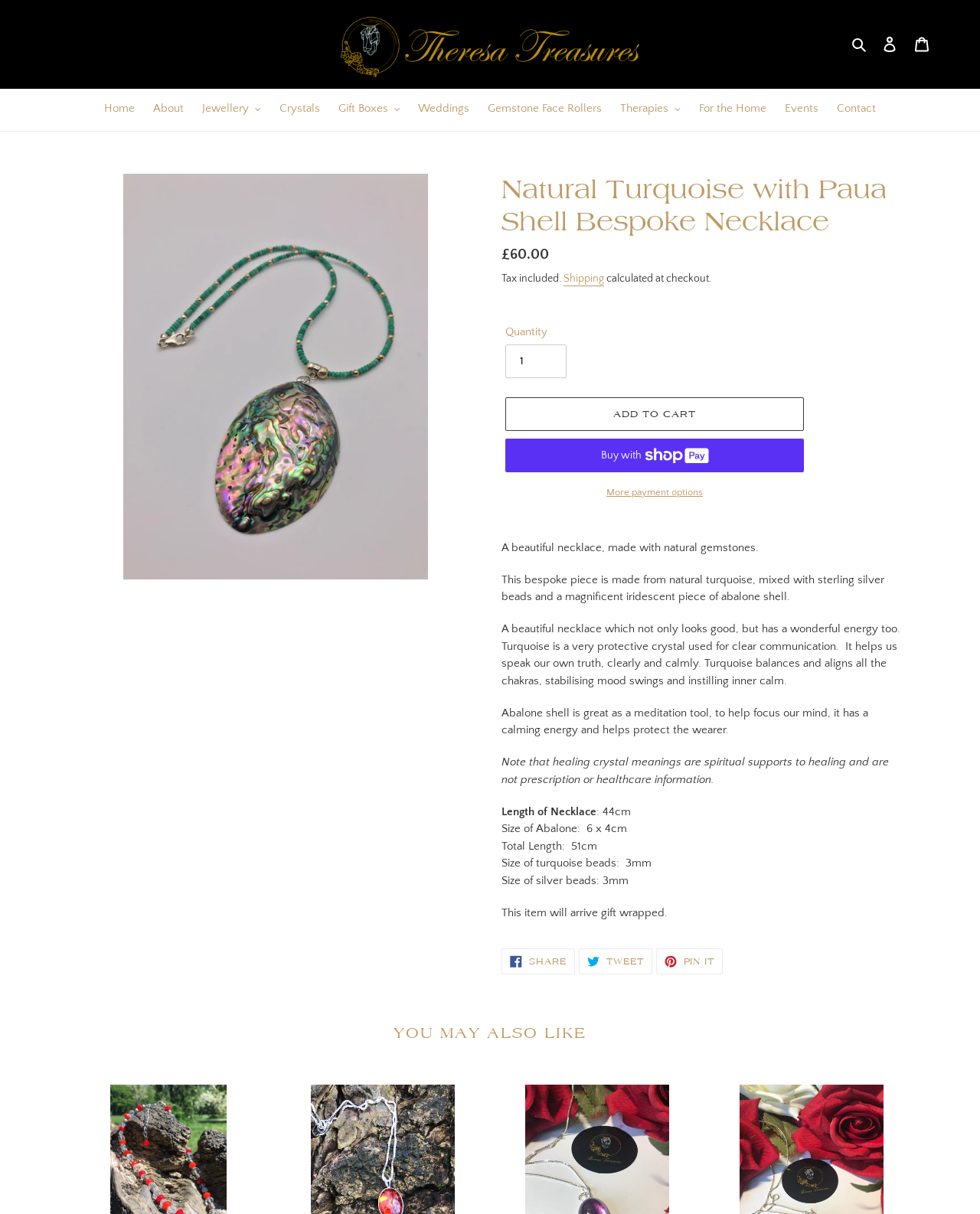Please provide a brief answer to the following inquiry using a single word or phrase:
What is the material of the necklace?

Natural gemstones